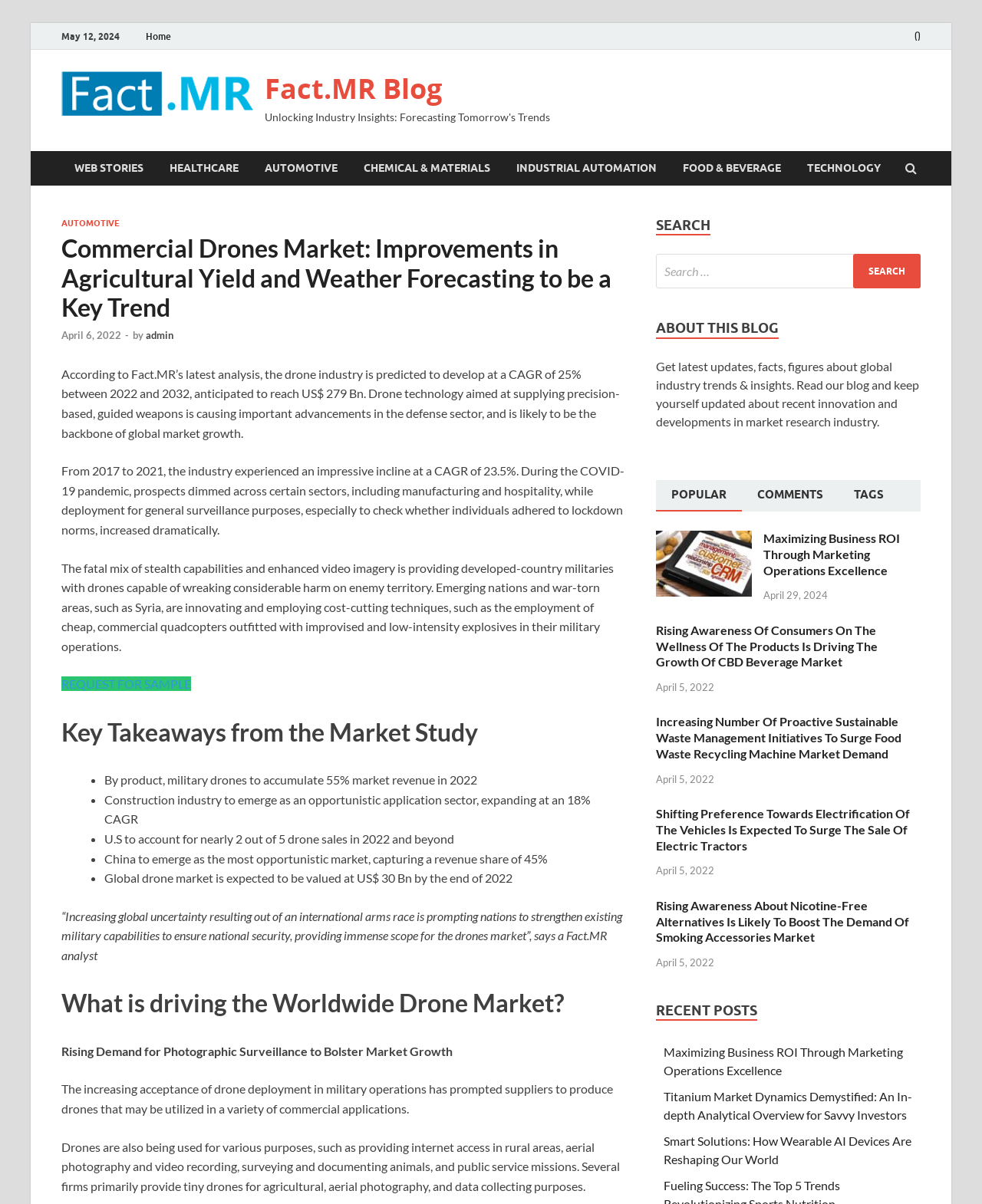Identify and provide the bounding box for the element described by: "Fact.MR Blog".

[0.27, 0.058, 0.45, 0.089]